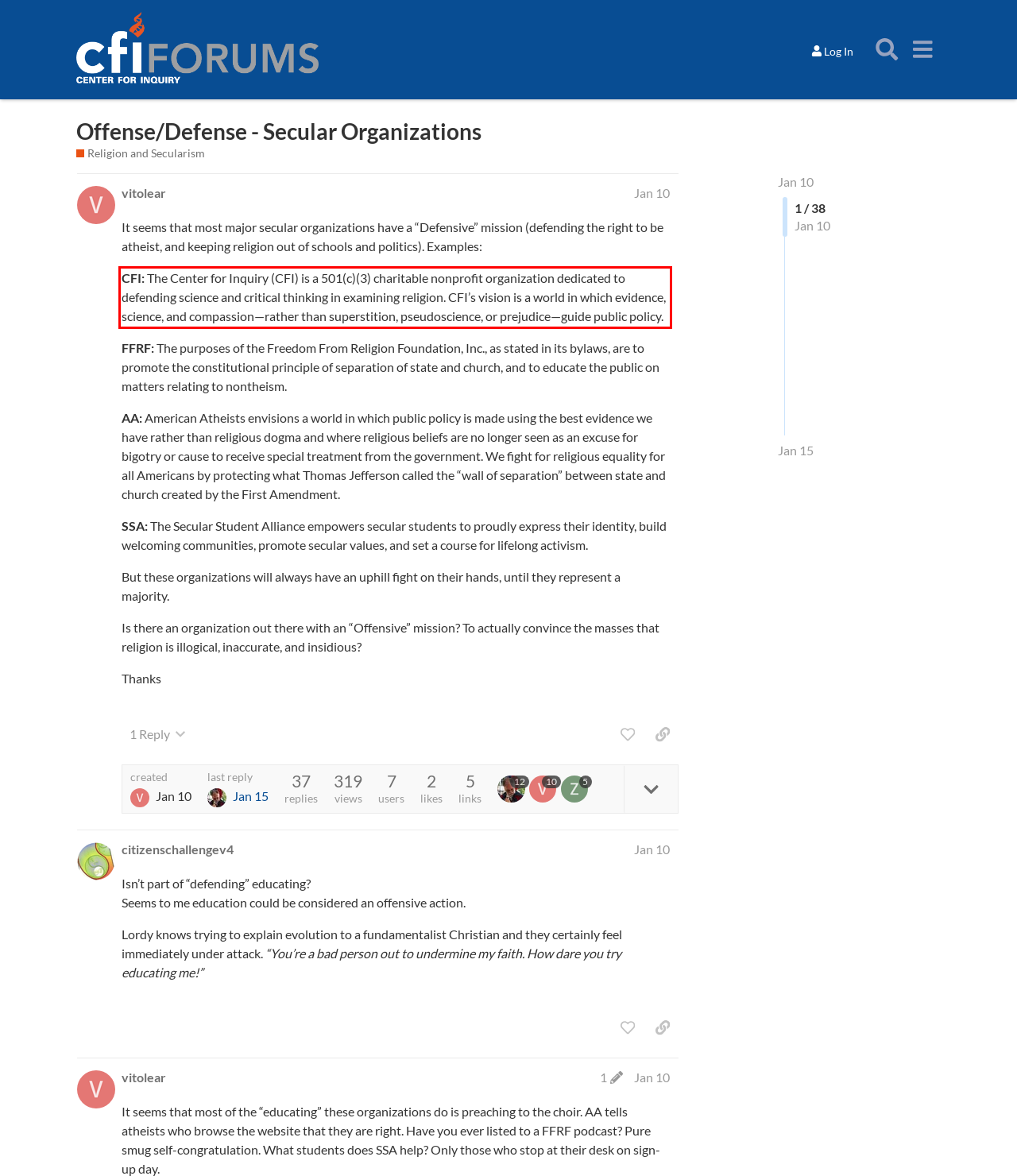Please perform OCR on the UI element surrounded by the red bounding box in the given webpage screenshot and extract its text content.

CFI: The Center for Inquiry (CFI) is a 501(c)(3) charitable nonprofit organization dedicated to defending science and critical thinking in examining religion. CFI’s vision is a world in which evidence, science, and compassion—rather than superstition, pseudoscience, or prejudice—guide public policy.